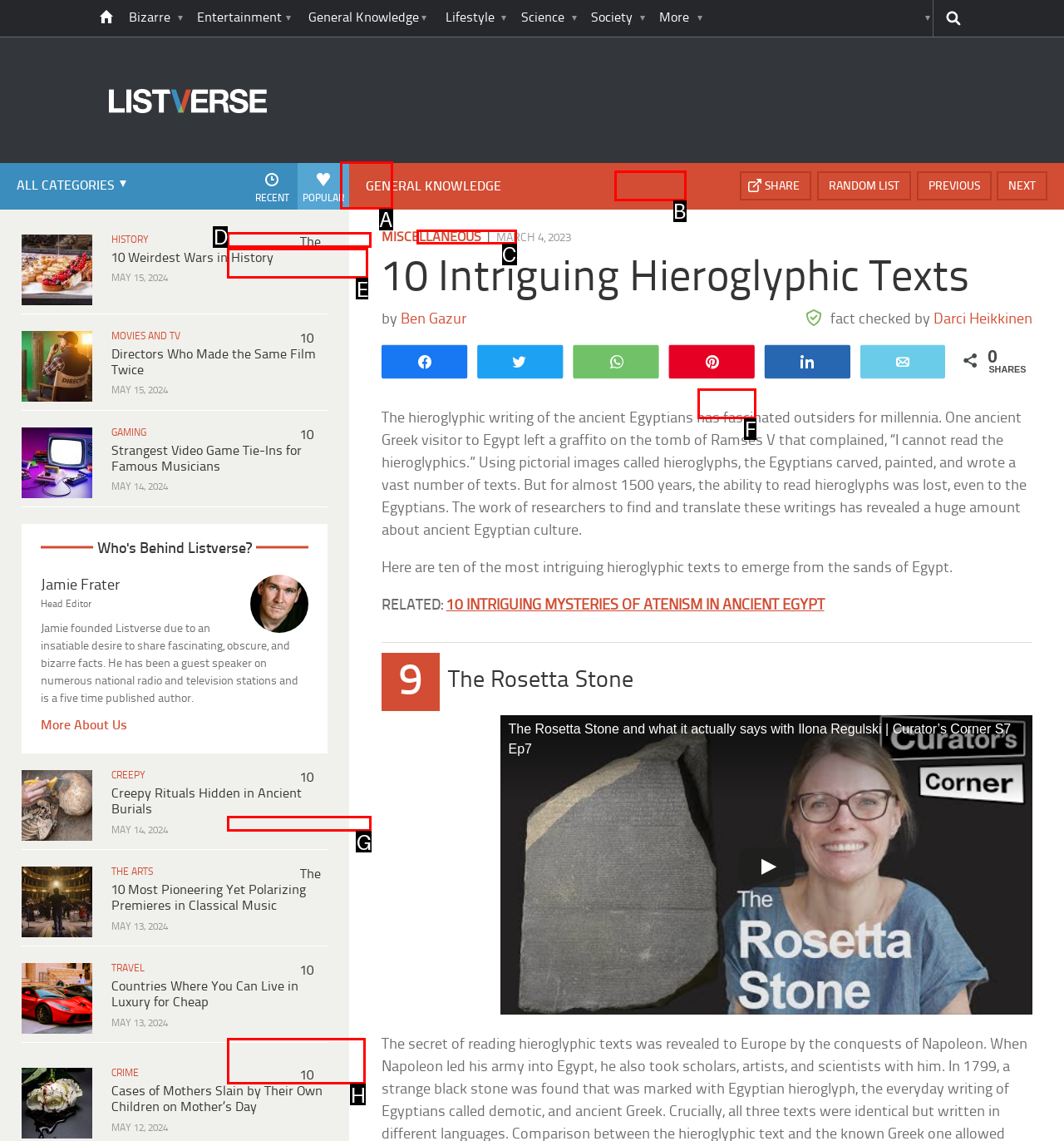Determine which HTML element to click for this task: Go to the 'POPULAR' page Provide the letter of the selected choice.

A